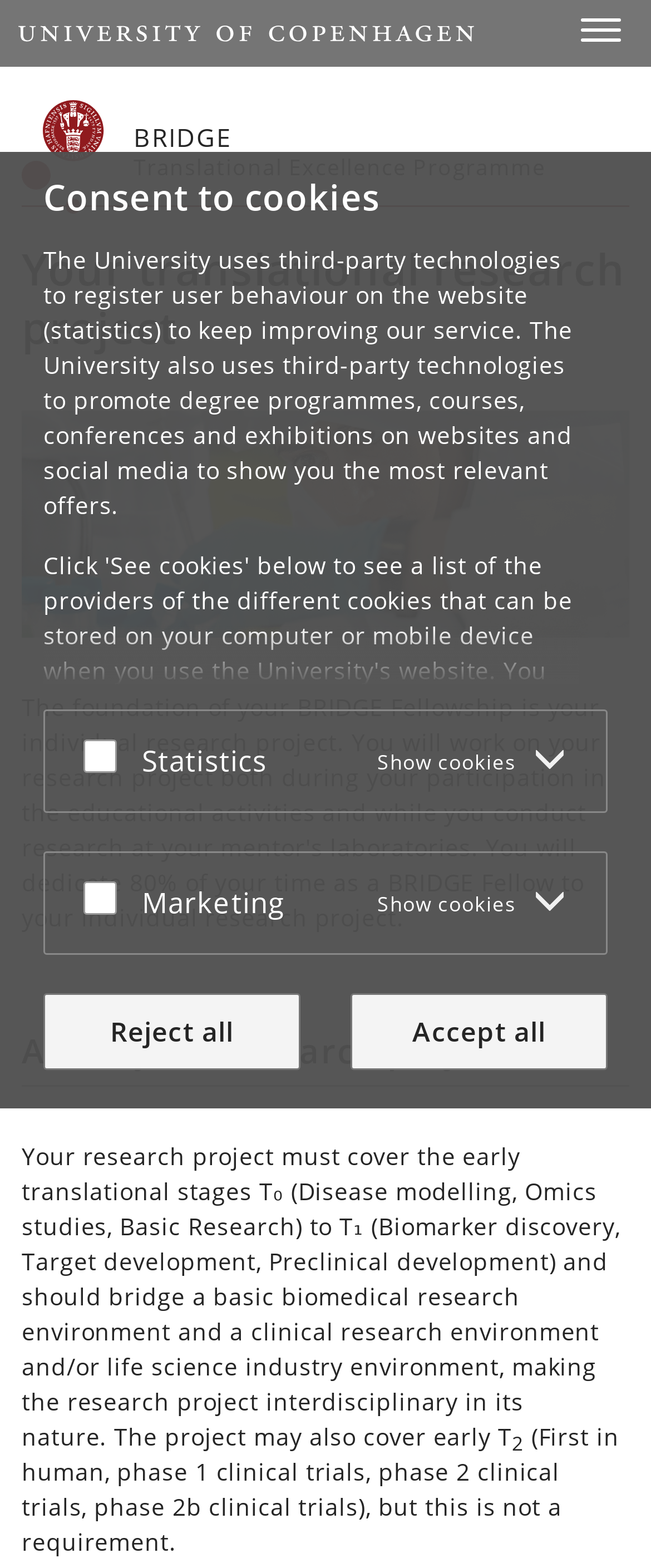What is the purpose of the research project?
Give a detailed explanation using the information visible in the image.

Based on the webpage content, the research project aims to bridge the gap between basic biomedical research and clinical research or life science industry environments, covering early translational stages from T₀ to T₁.